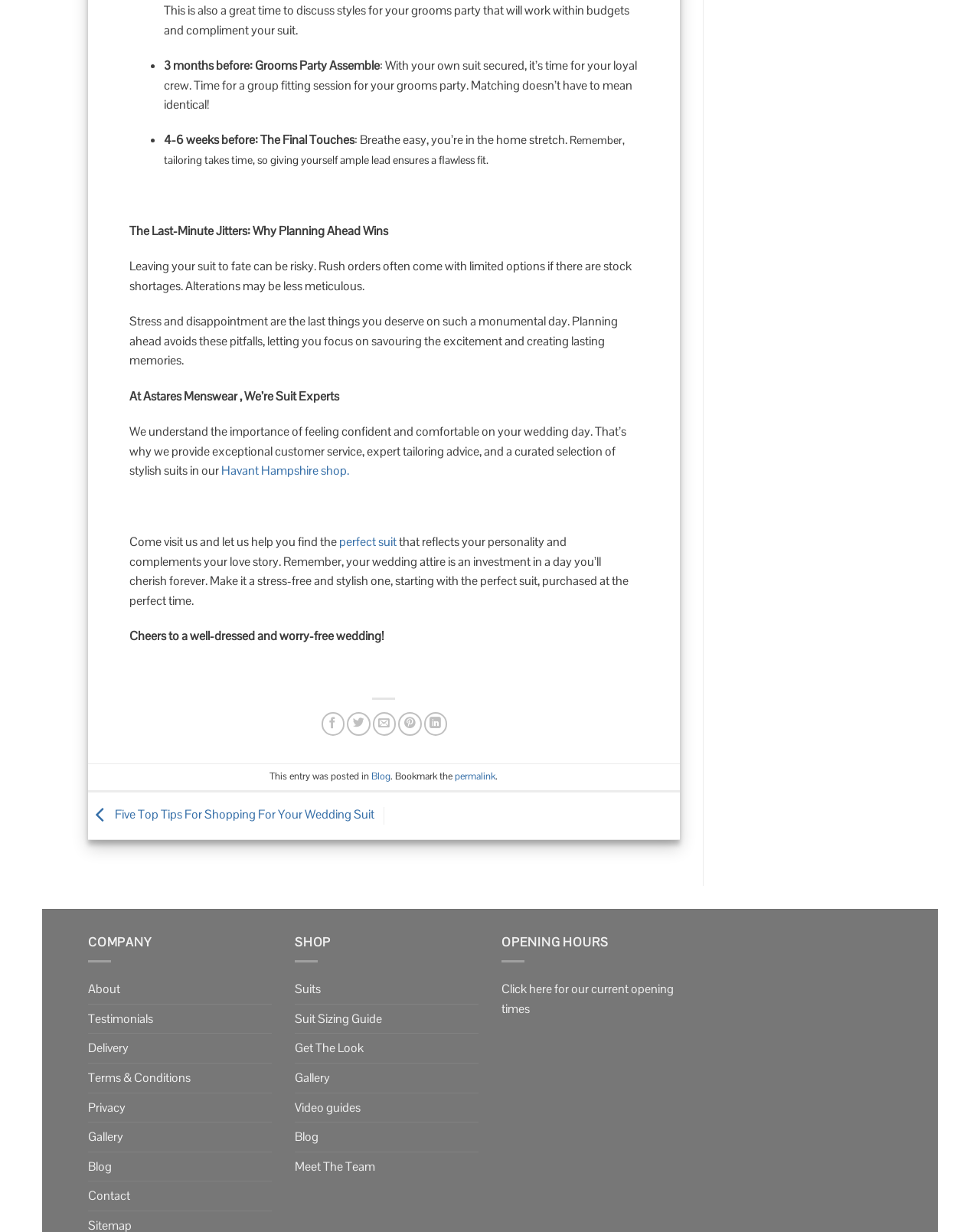Can you specify the bounding box coordinates of the area that needs to be clicked to fulfill the following instruction: "Visit the Havant Hampshire shop"?

[0.226, 0.376, 0.356, 0.389]